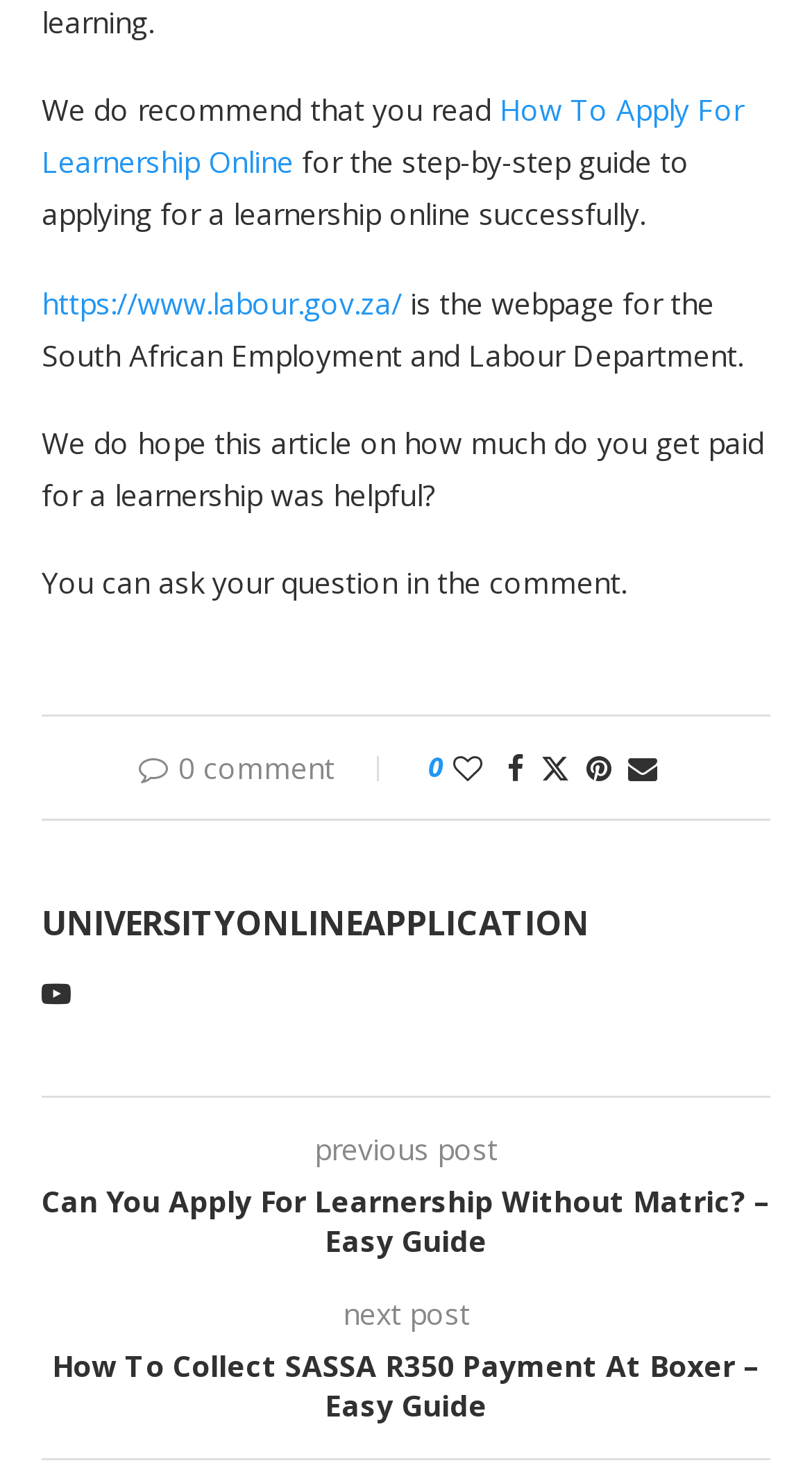What is the purpose of the 'Share on Facebook' button?
Please provide a single word or phrase as your answer based on the screenshot.

to share the post on Facebook